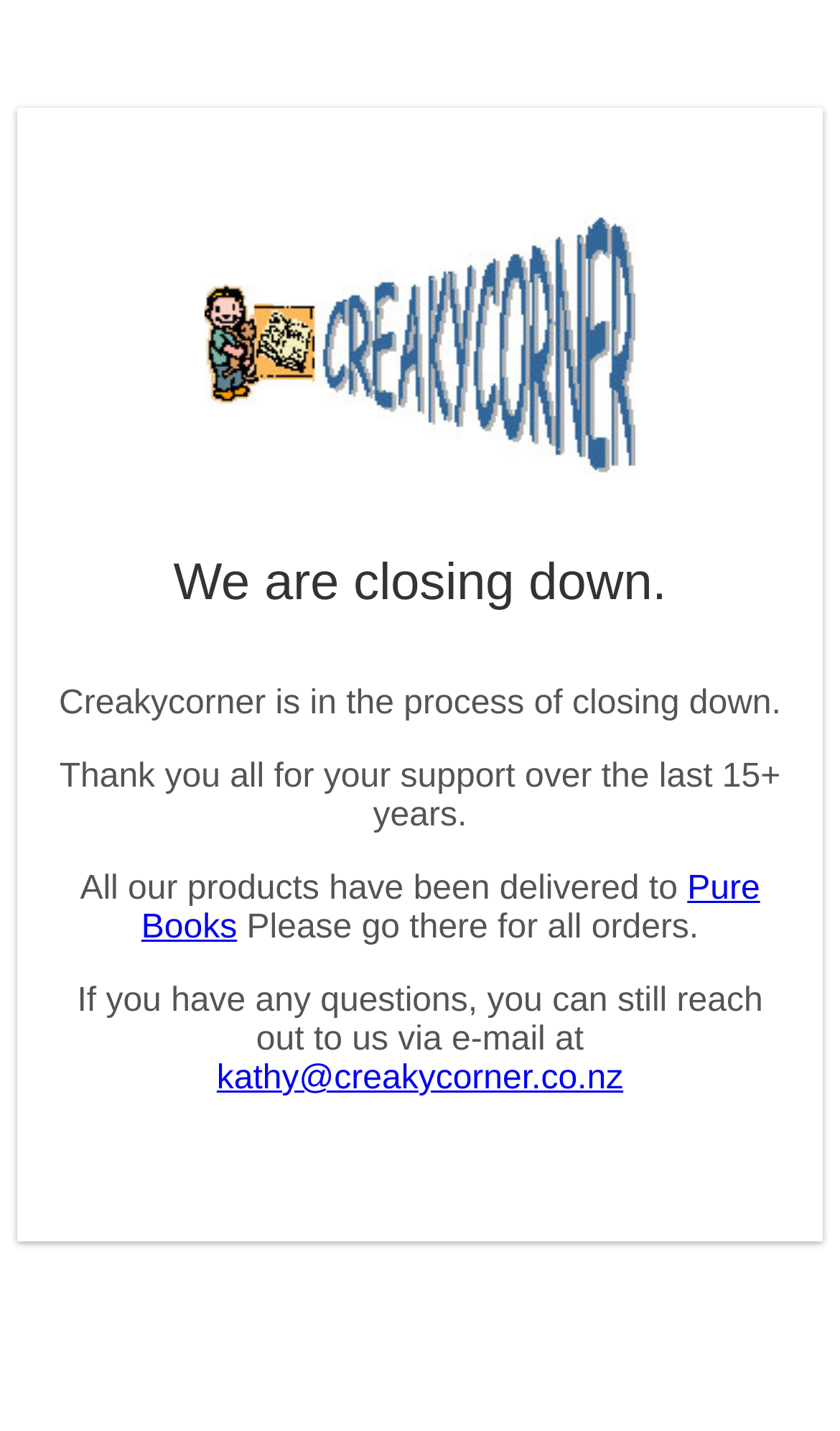Examine the screenshot and answer the question in as much detail as possible: How long has Creakycorner been in operation?

The static text 'Thank you all for your support over the last 15+ years.' indicates that Creakycorner has been in operation for more than 15 years.